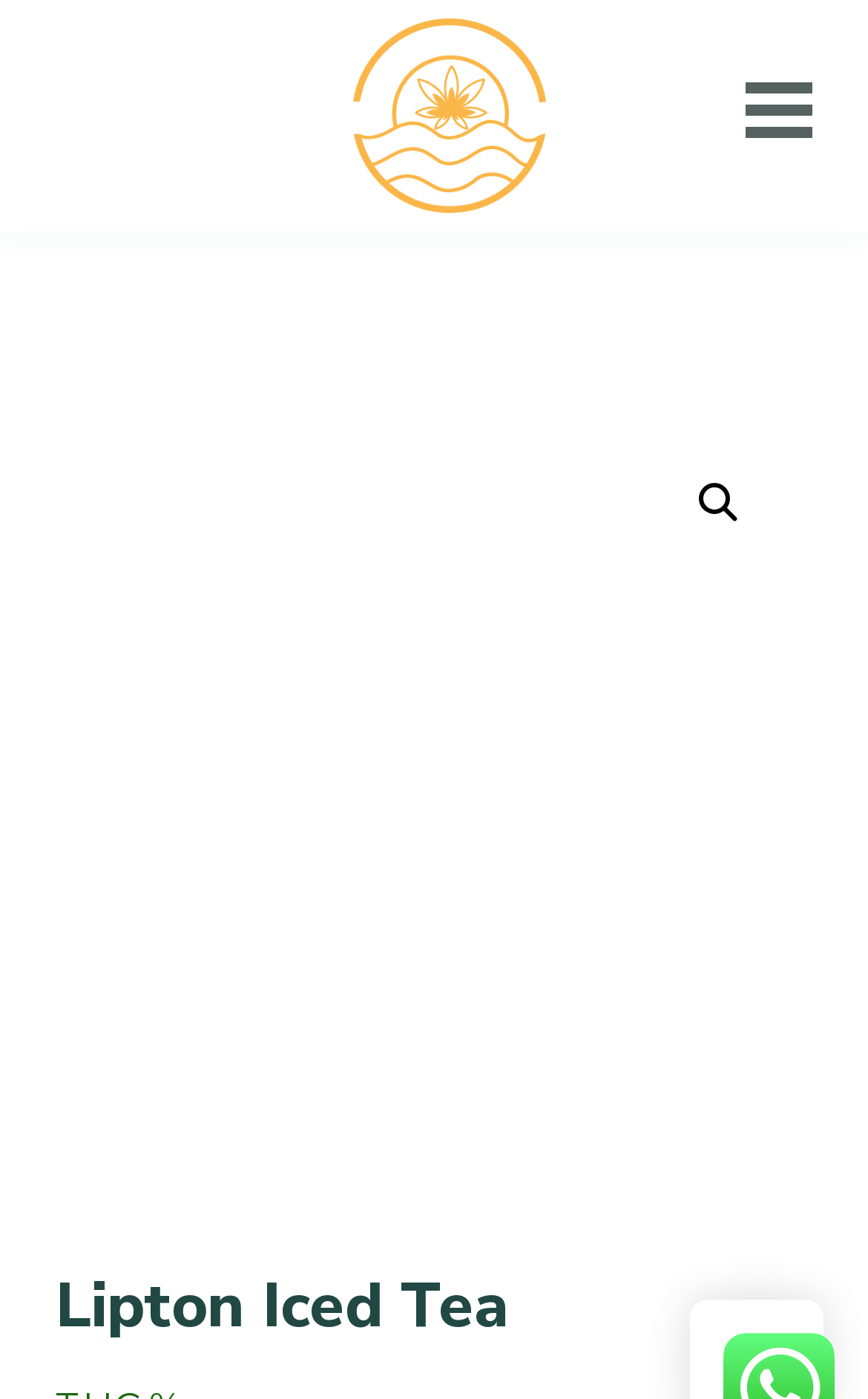What is the brand name of the iced tea being promoted?
Please respond to the question with as much detail as possible.

The heading element with the text 'Lipton Iced Tea' suggests that the brand name of the iced tea being promoted is Lipton.